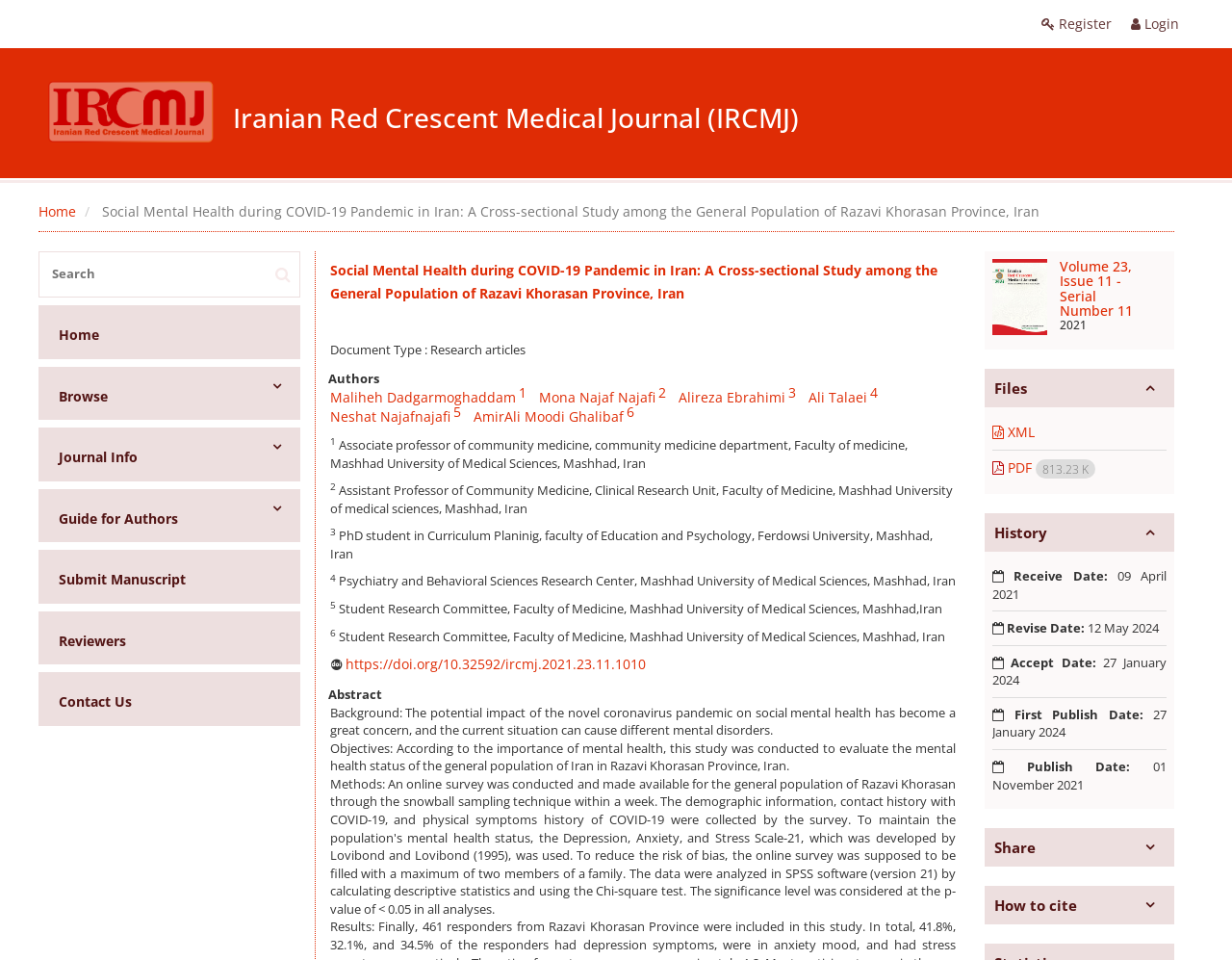How many authors are listed for the article?
Provide a fully detailed and comprehensive answer to the question.

I counted the number of authors listed in the article by looking at the section that starts with 'Authors' and counting the number of names mentioned, which are Maliheh Dadgarmoghaddam, Mona Najaf Najafi, Alireza Ebrahimi, Ali Talaei, Neshat Najafnajafi, and AmirAli Moodi Ghalibaf.